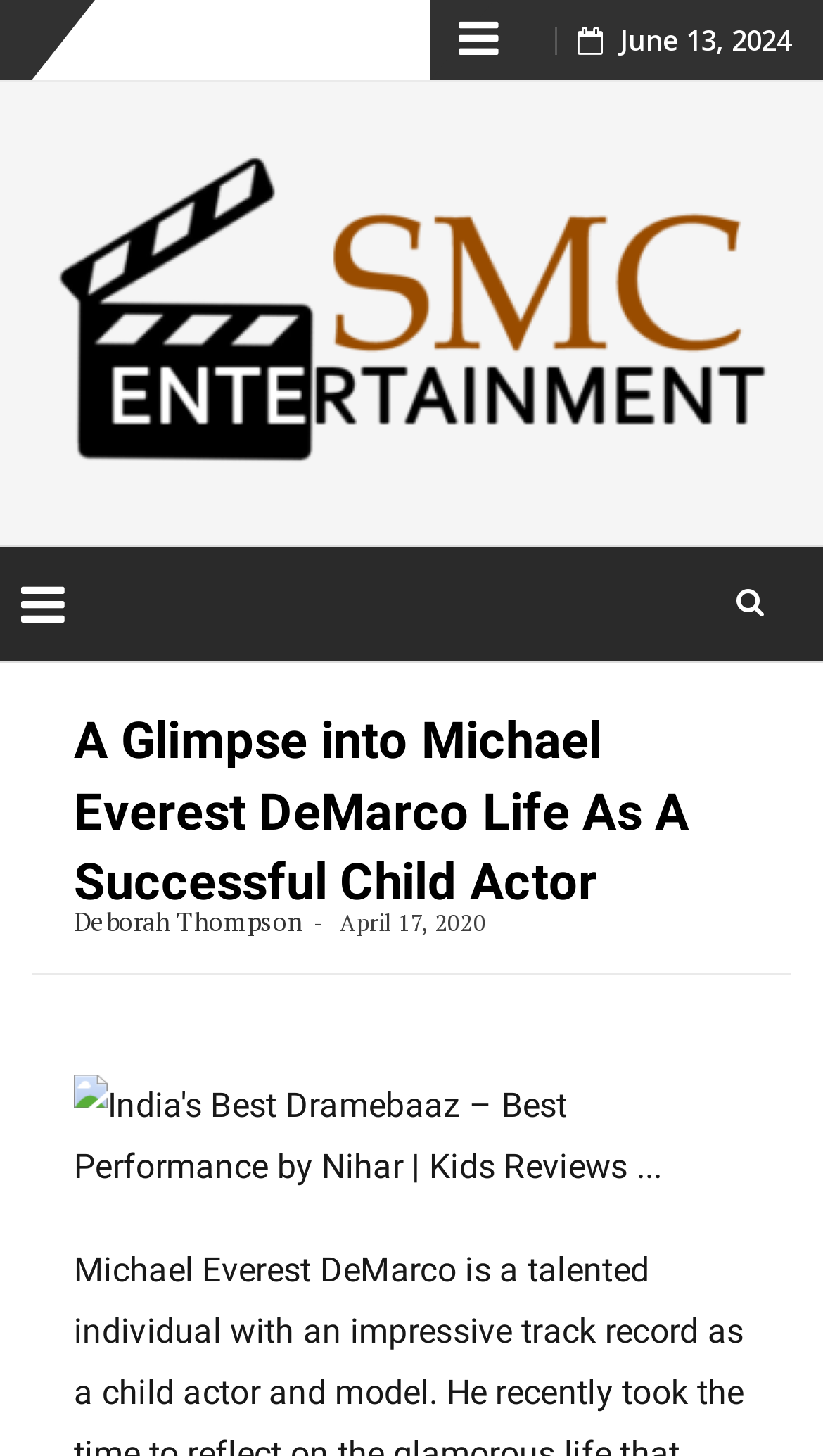Calculate the bounding box coordinates of the UI element given the description: "Deborah Thompson".

[0.09, 0.622, 0.368, 0.643]